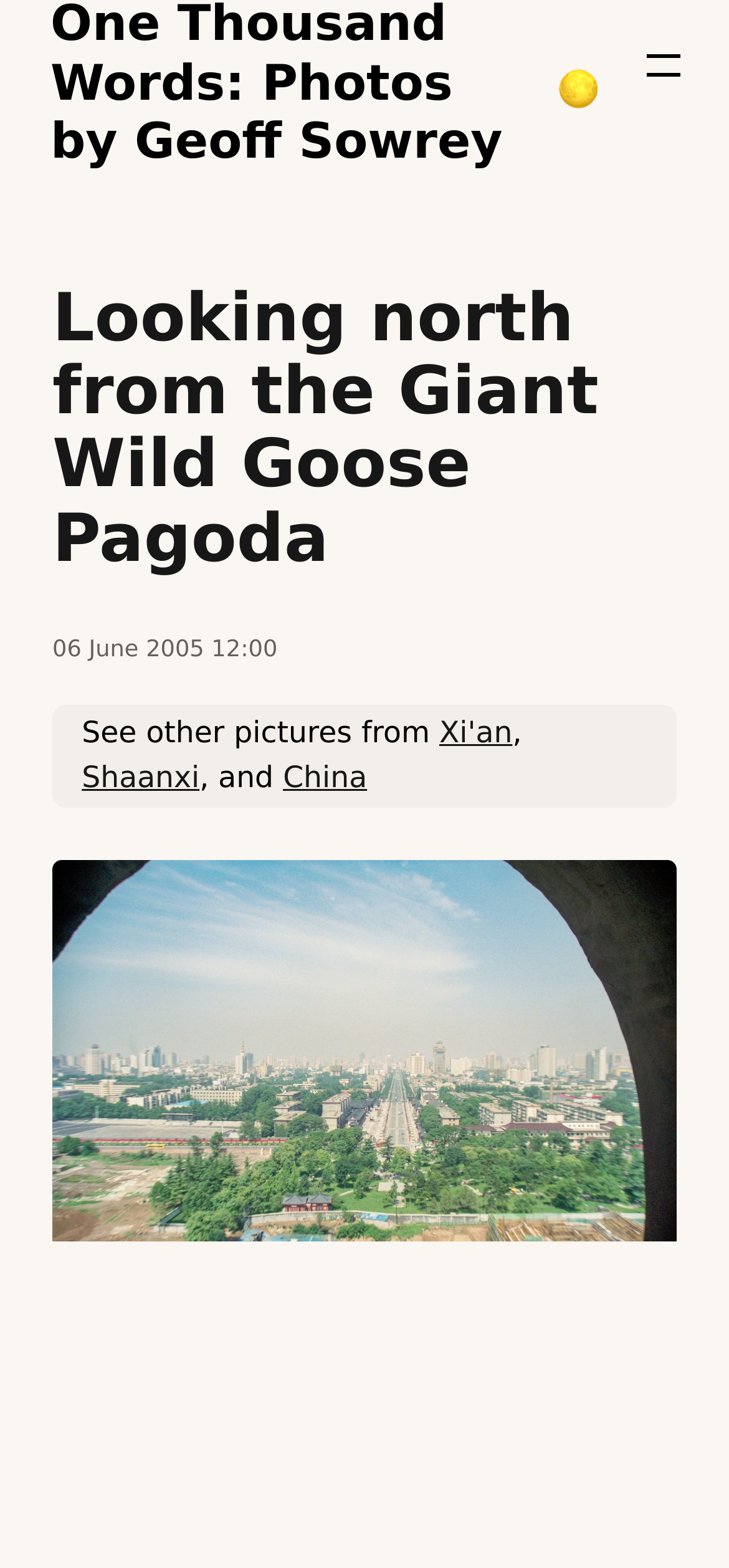Identify the bounding box for the UI element that is described as follows: "China".

[0.388, 0.484, 0.504, 0.507]